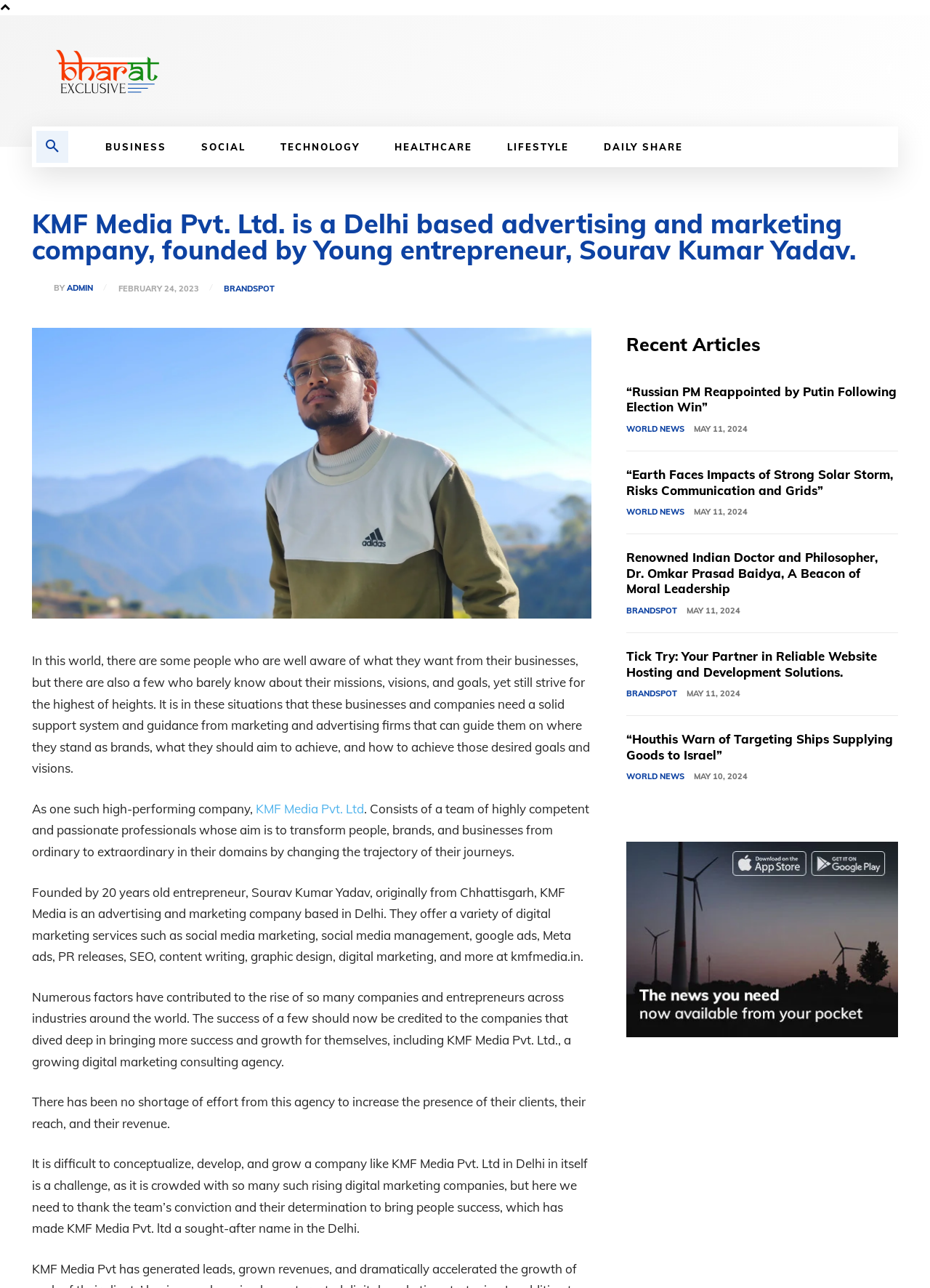Please find the bounding box coordinates of the section that needs to be clicked to achieve this instruction: "View the 'Recent Articles'".

[0.674, 0.26, 0.818, 0.274]